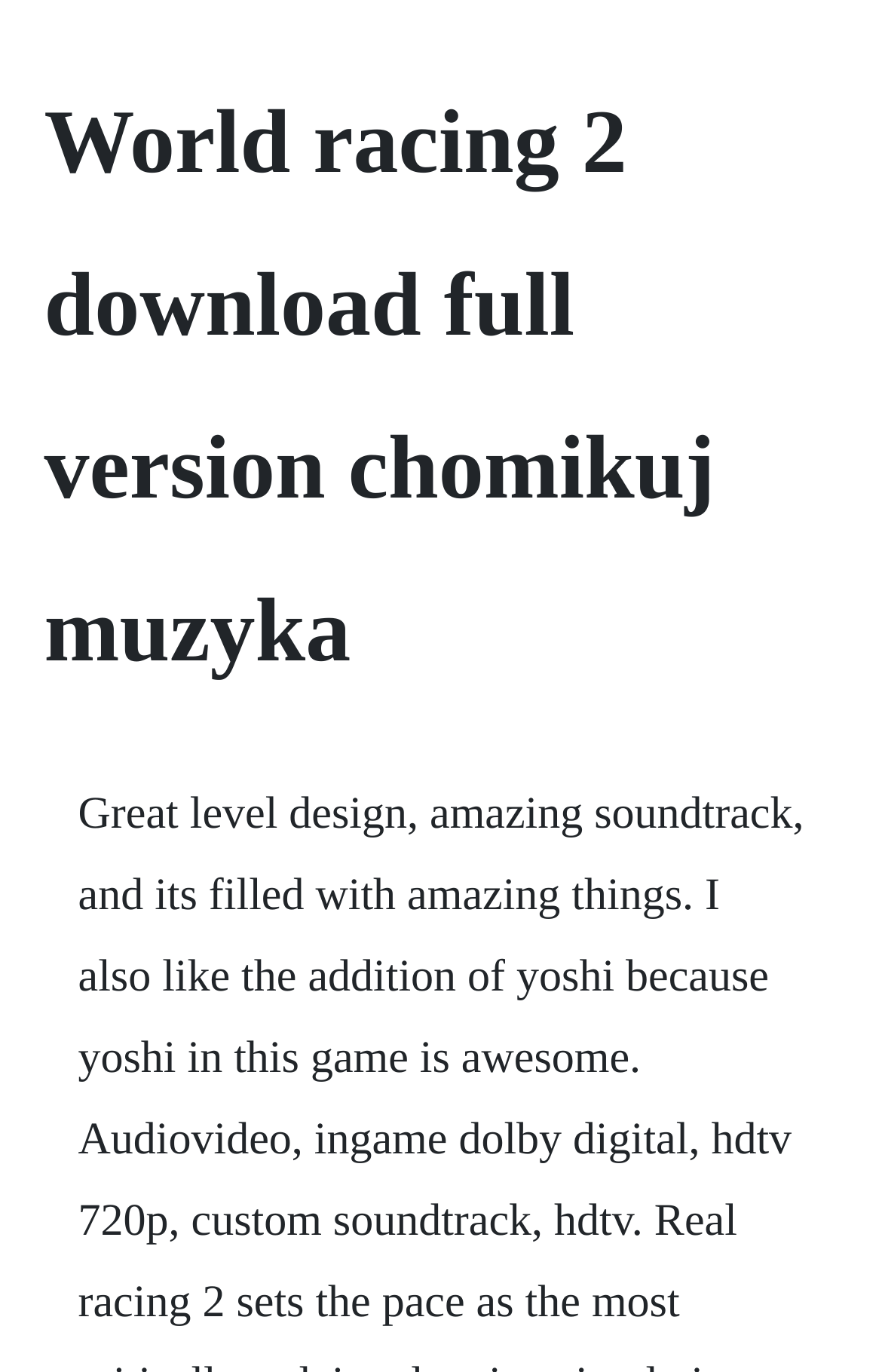Can you locate the main headline on this webpage and provide its text content?

World racing 2 download full version chomikuj muzyka